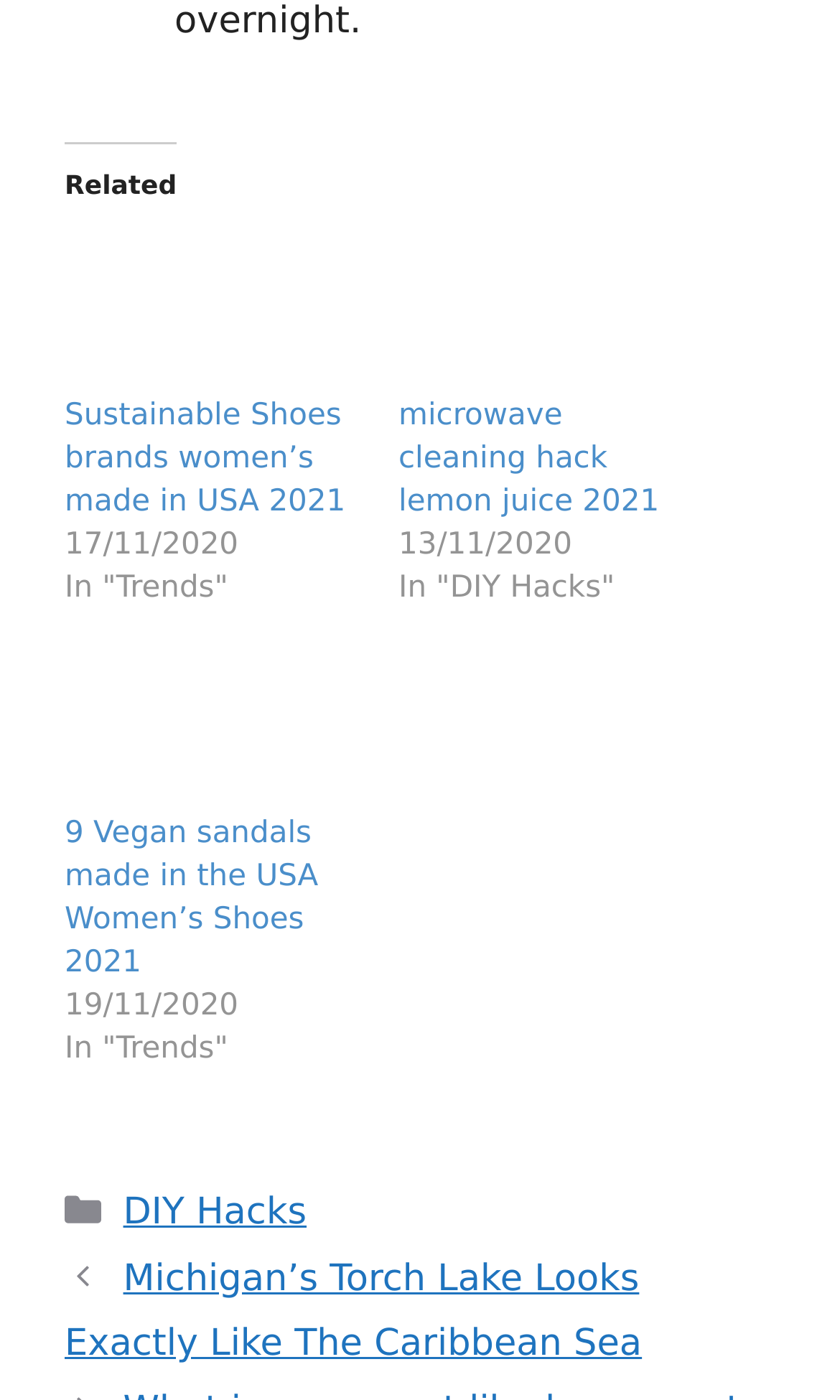What is the date of the latest article?
Using the information from the image, give a concise answer in one word or a short phrase.

19/11/2020